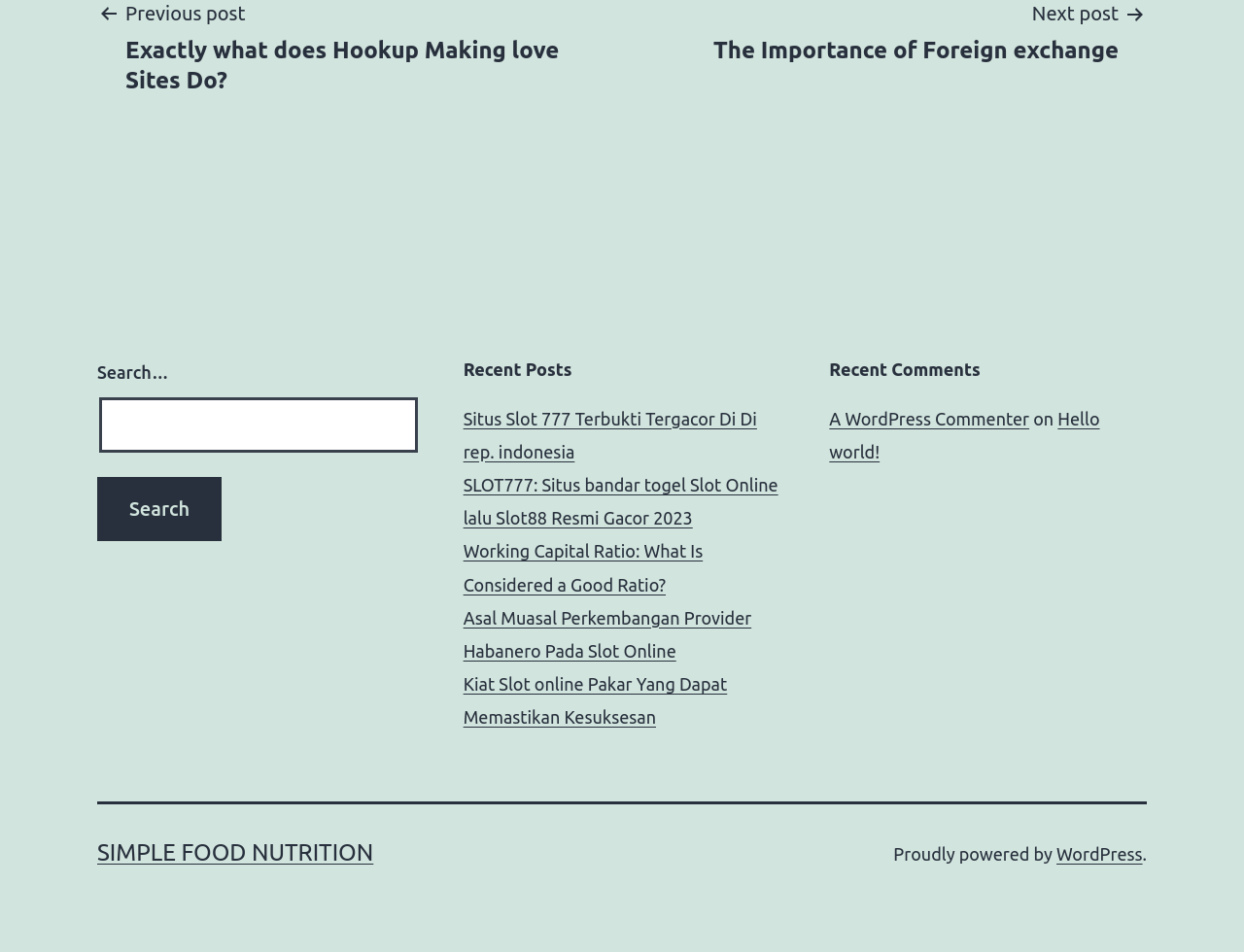Please specify the bounding box coordinates of the clickable region to carry out the following instruction: "Read recent comment". The coordinates should be four float numbers between 0 and 1, in the format [left, top, right, bottom].

[0.667, 0.429, 0.884, 0.484]